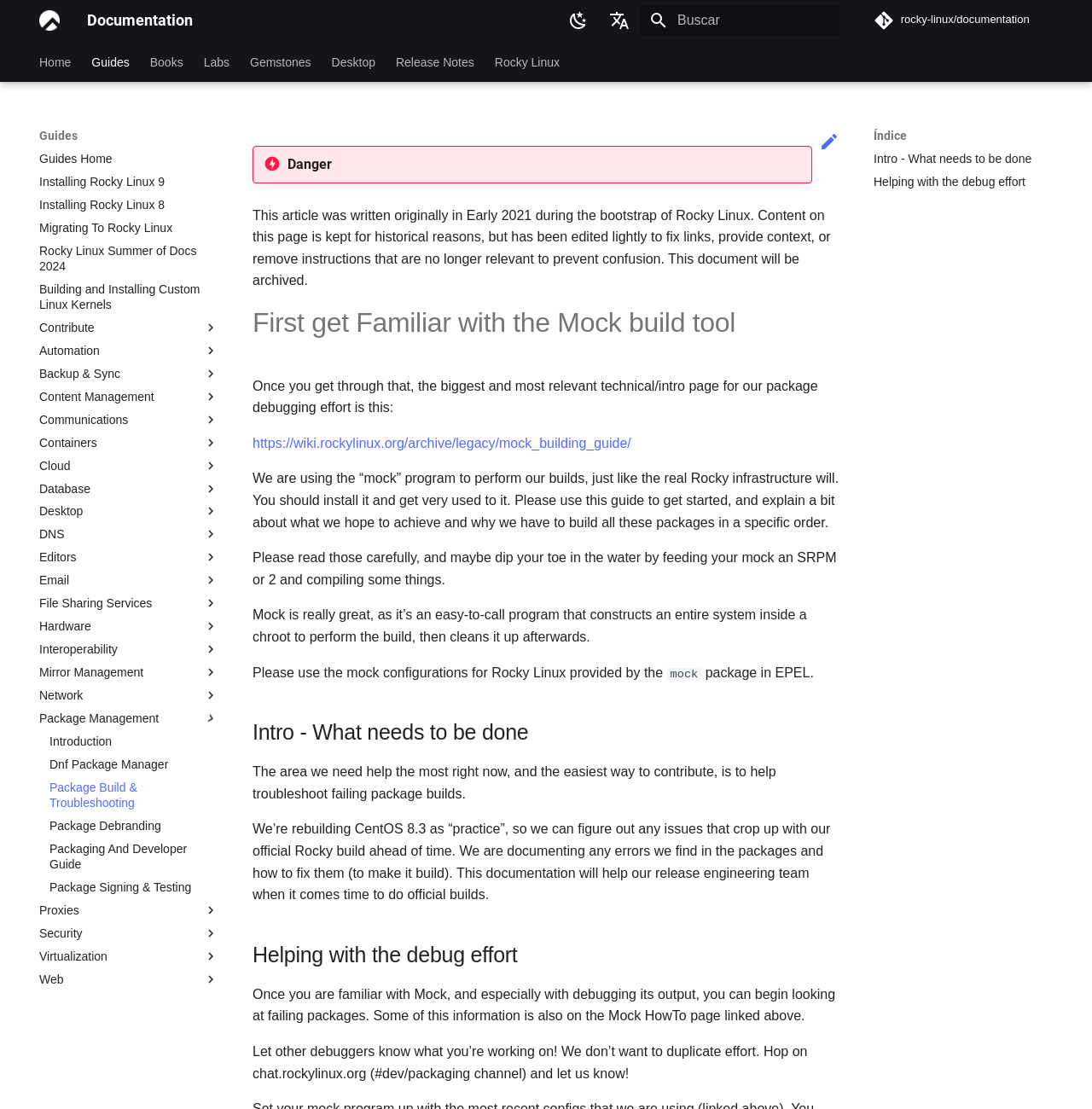Based on the element description Law & Order, identify the bounding box of the UI element in the given webpage screenshot. The coordinates should be in the format (top-left x, top-left y, bottom-right x, bottom-right y) and must be between 0 and 1.

None